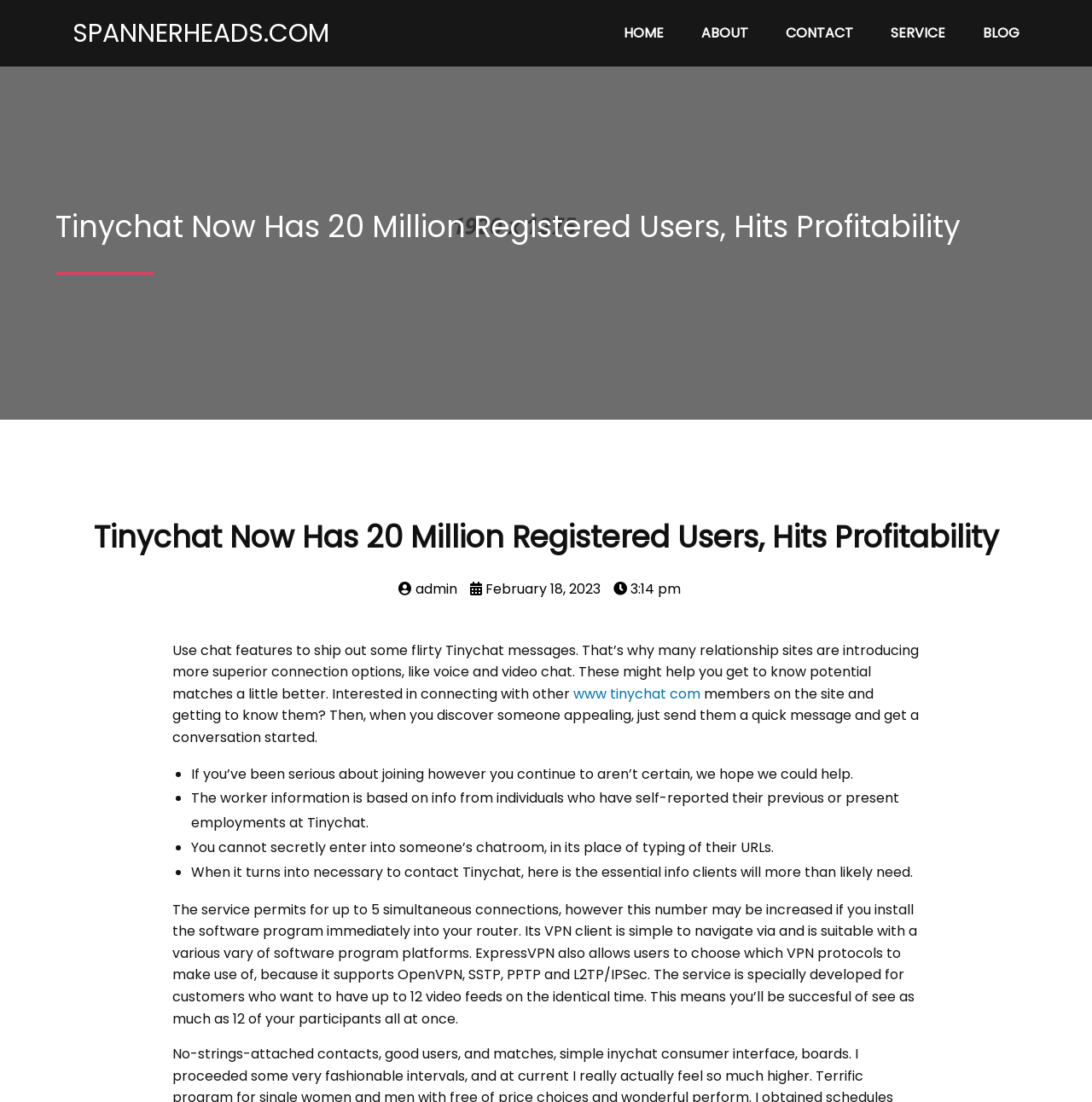Offer a detailed explanation of the webpage layout and contents.

The webpage appears to be an article from Spannerheads.com, with the title "Tinychat Now Has 20 Million Registered Users, Hits Profitability". At the top, there is a navigation menu with links to "HOME", "ABOUT", "CONTACT", "SERVICE", and "BLOG", aligned horizontally across the page.

Below the title, there is a link to "SPANNERHEADS.COM" on the left side, and a series of links with icons on the right side, including "admin", "February 18, 2023", and "3:14 pm". 

The main content of the article is divided into several paragraphs. The first paragraph discusses the use of chat features on Tinychat to connect with other members on the site. There is a link to "www.tinychat.com" in the middle of this paragraph.

The following paragraphs are formatted as a list, with bullet points marked by "•" symbols. These paragraphs provide information about Tinychat, including its features and user information.

At the bottom of the page, there is a longer paragraph discussing the service's VPN client and its capabilities.